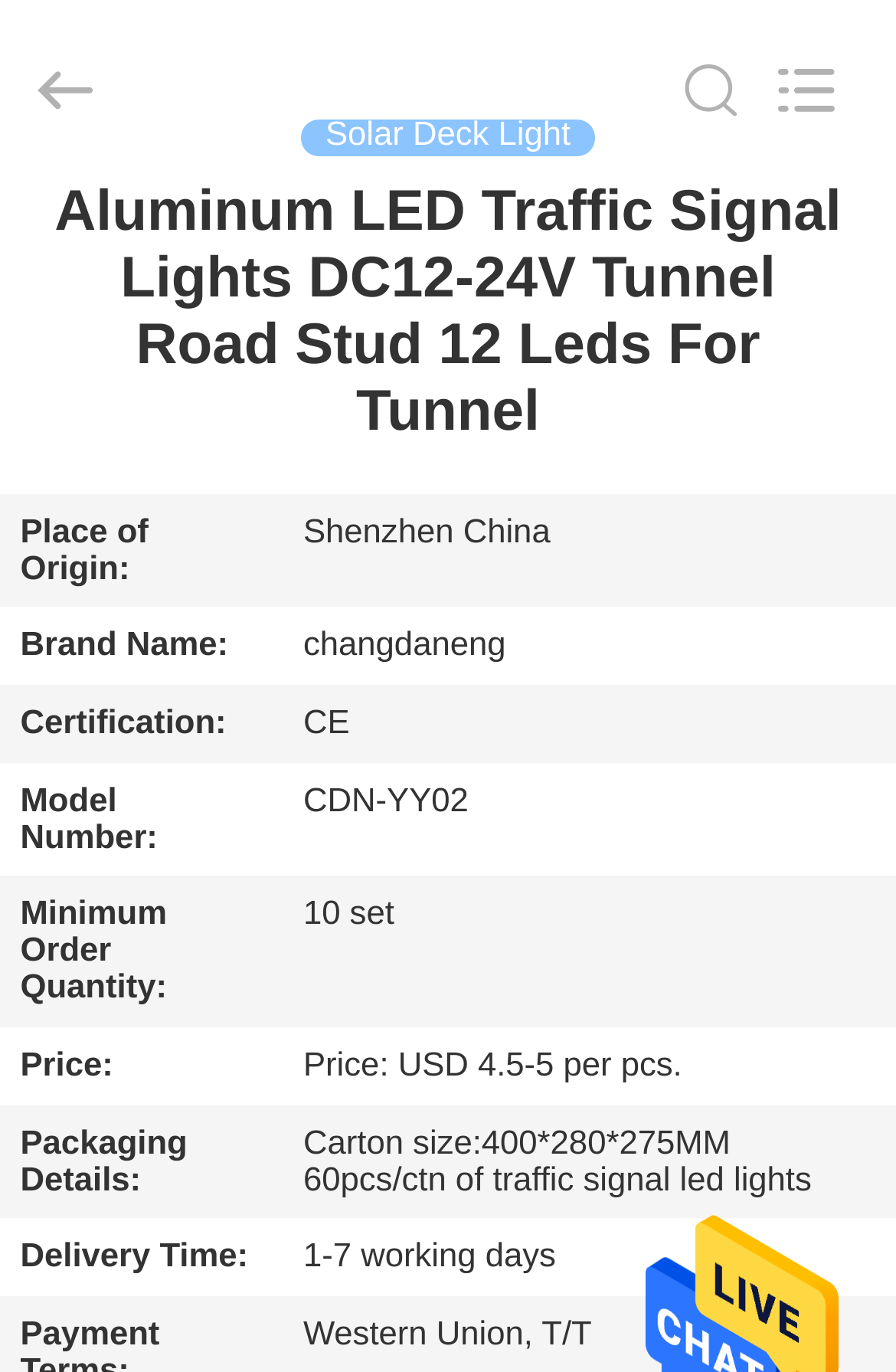Using details from the image, please answer the following question comprehensively:
What is the minimum order quantity?

I found the minimum order quantity by looking at the table that lists the product's details. The row with the header 'Minimum Order Quantity:' has a cell that contains the text '10 set', which is the minimum order quantity.